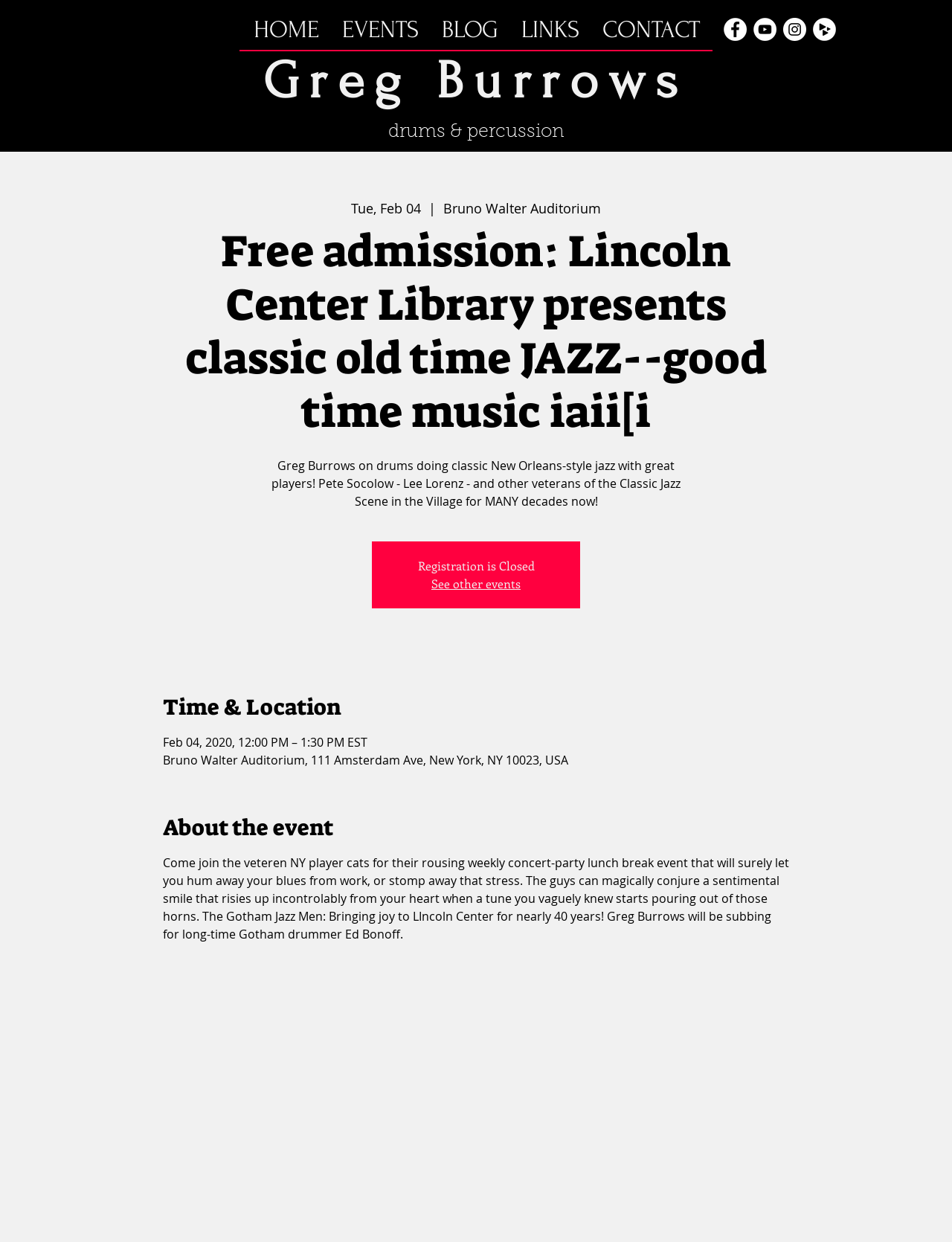What is the date of the event?
Using the image as a reference, answer the question in detail.

I found the date of the event by looking at the static text 'Feb 04, 2020, 12:00 PM – 1:30 PM EST' which is a child of the heading element with the text 'Time & Location'.